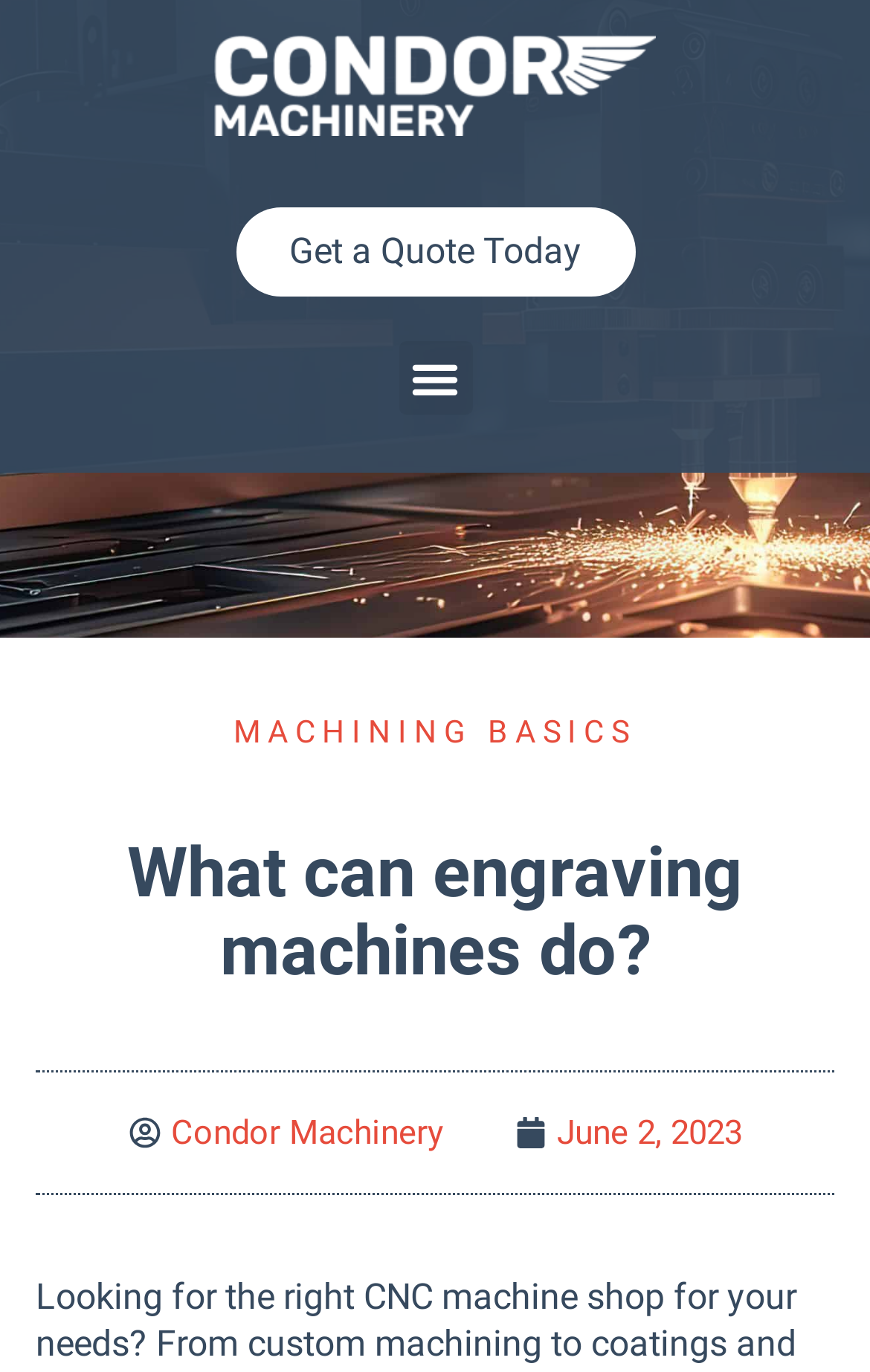Please examine the image and answer the question with a detailed explanation:
What is the purpose of the button at the top right?

The button at the top right is labeled 'Menu Toggle' and is currently not expanded, indicating that it is used to toggle the menu on and off.